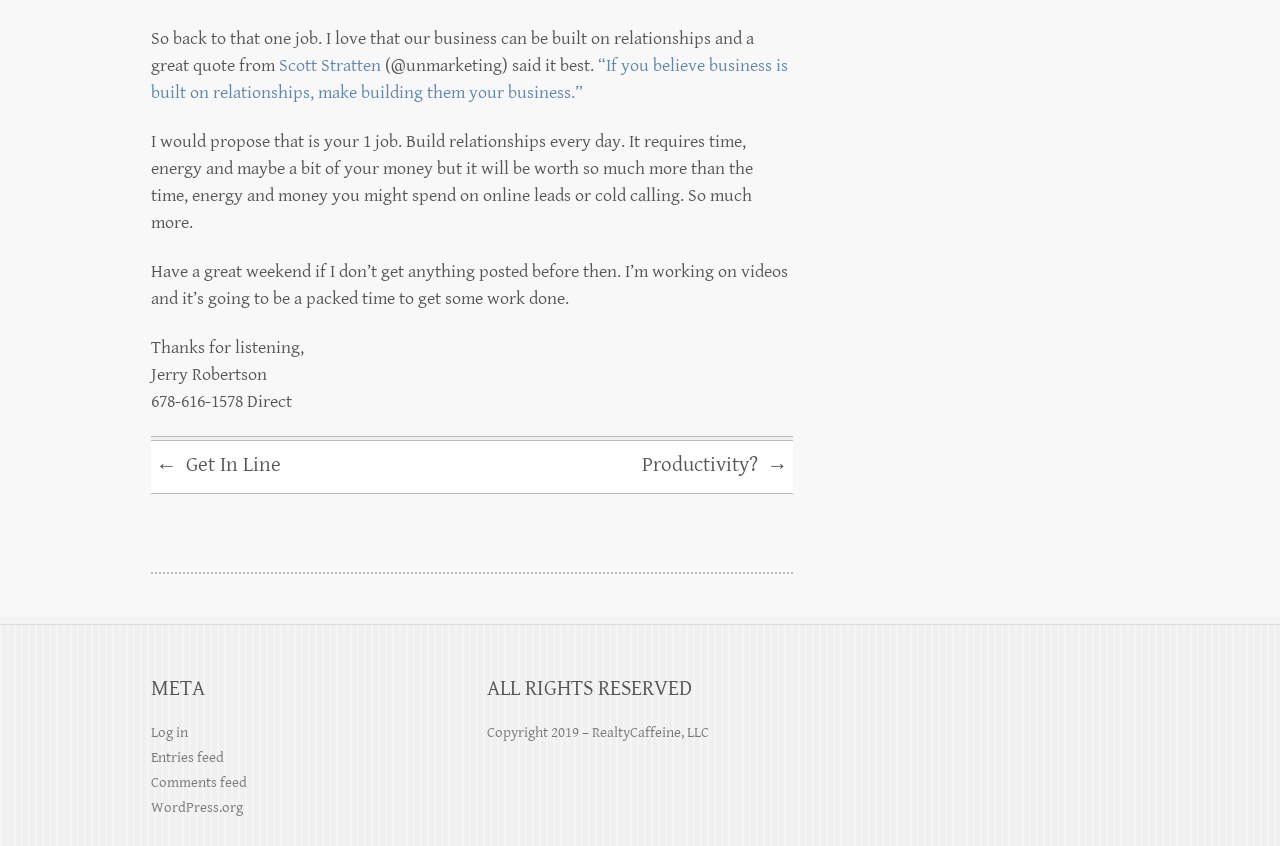What is the copyright year?
Provide a comprehensive and detailed answer to the question.

I found the copyright year by looking at the StaticText element with ID 150, which contains the text 'Copyright 2019 – RealtyCaffeine, LLC'.